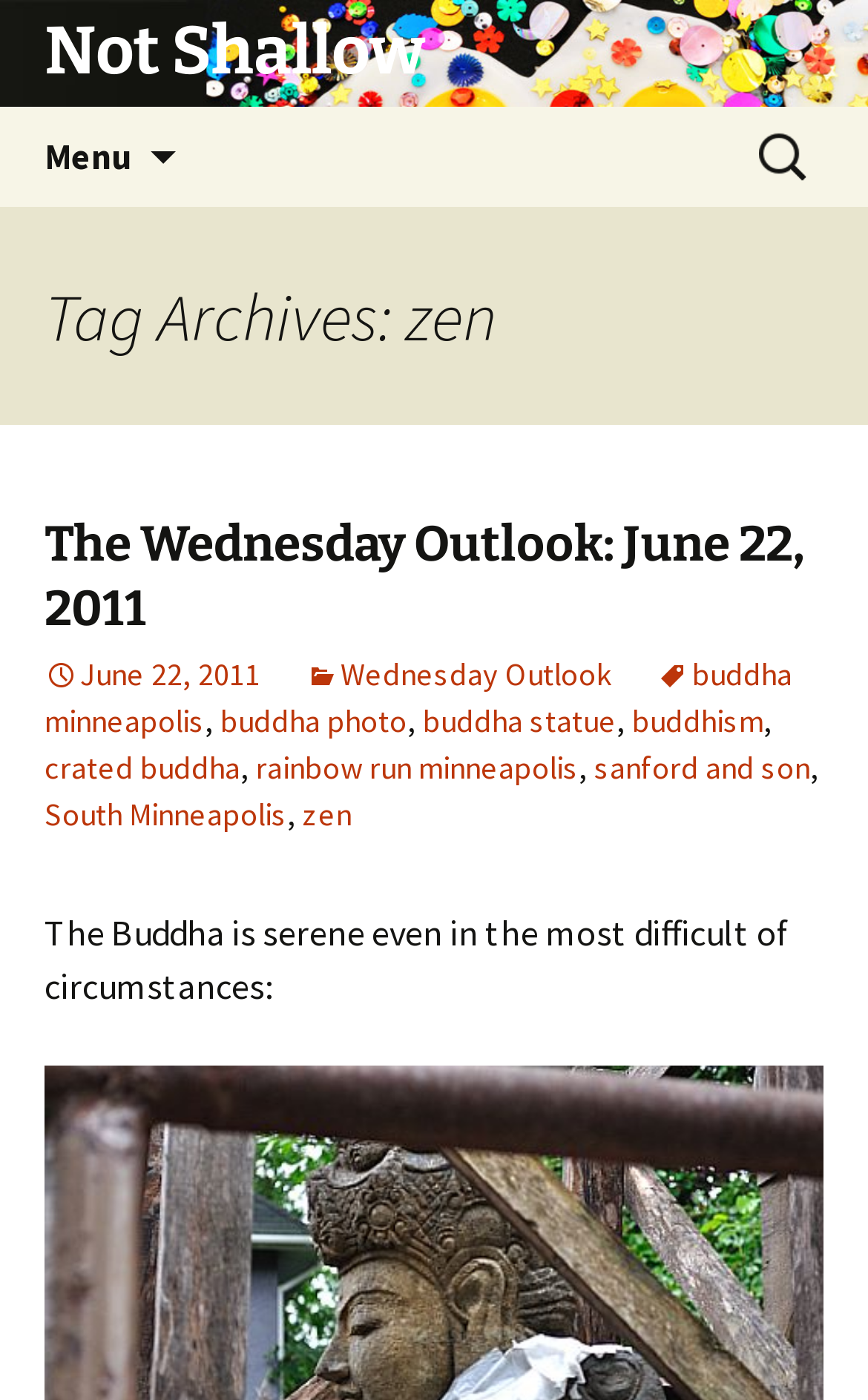Utilize the details in the image to thoroughly answer the following question: What is the category of the archive?

The category of the archive can be determined by looking at the heading 'Tag Archives: zen' which is a sub-element of the HeaderAsNonLandmark element.